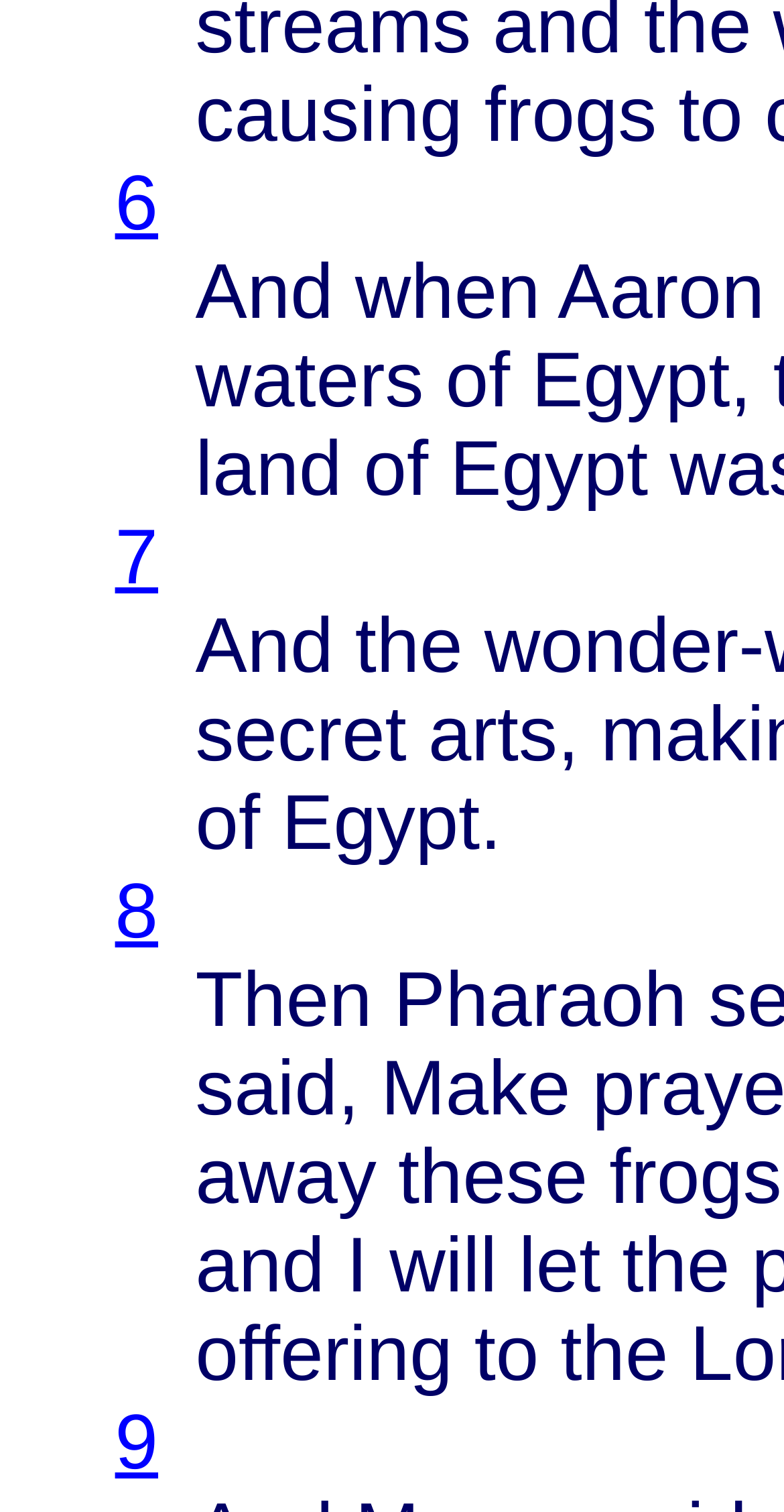What will Pharaoh do if the frogs are made away?
Please provide a single word or phrase answer based on the image.

let the offering